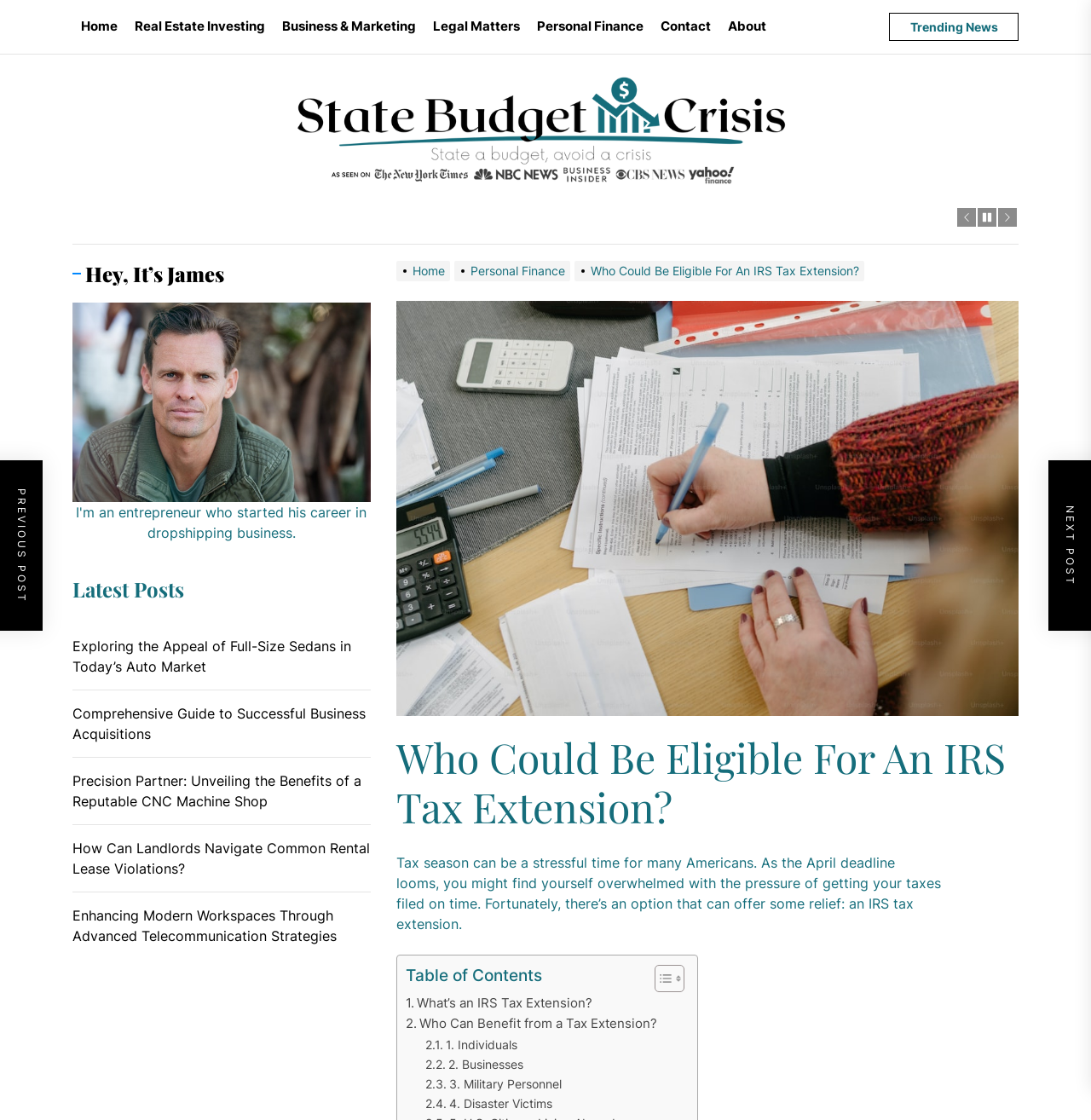Extract the text of the main heading from the webpage.

Who Could Be Eligible For An IRS Tax Extension?